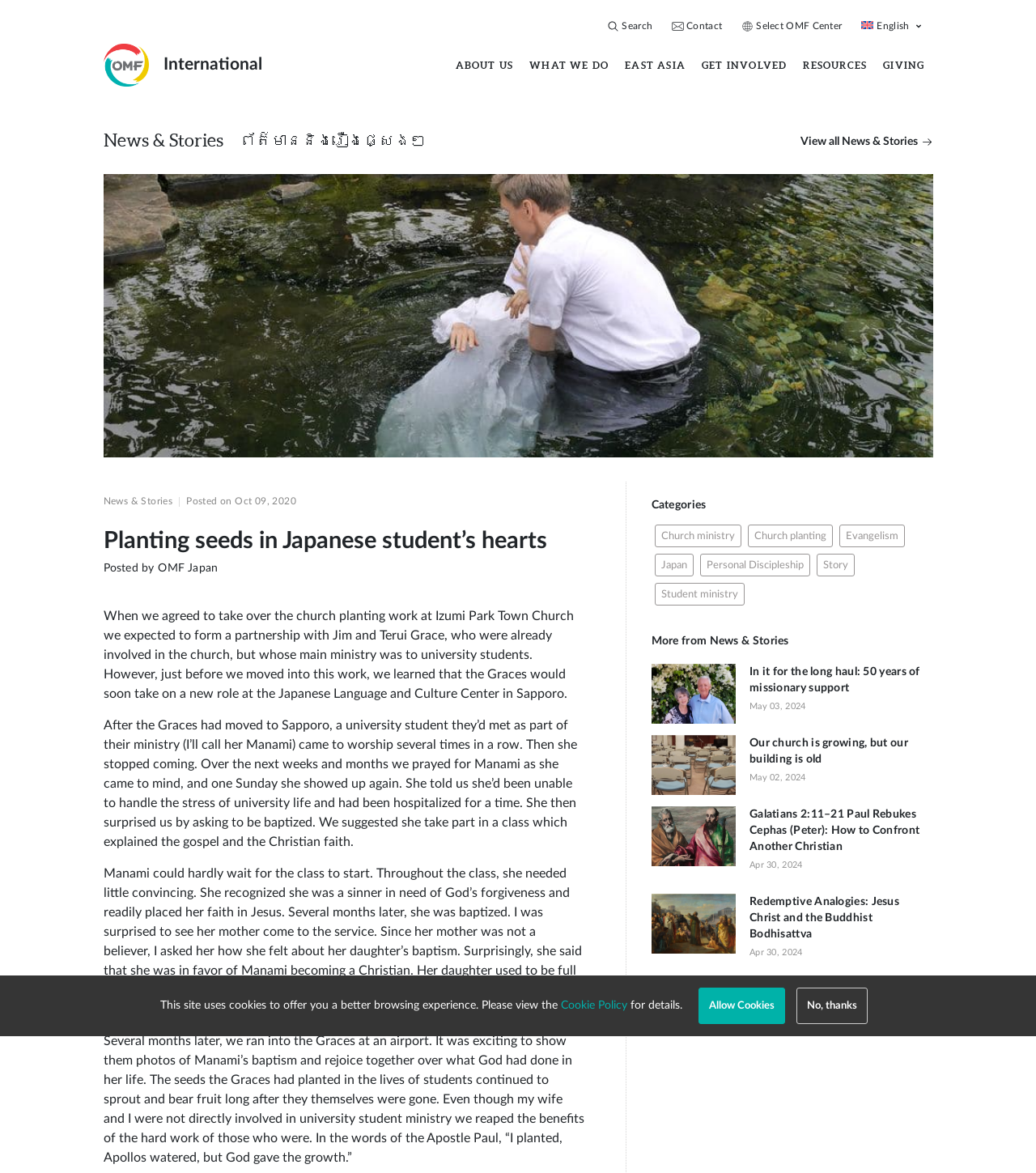How many articles are there under the 'More from News & Stories' section?
Please give a detailed answer to the question using the information shown in the image.

Under the 'More from News & Stories' section, there are 4 articles listed, each with a heading and a date.